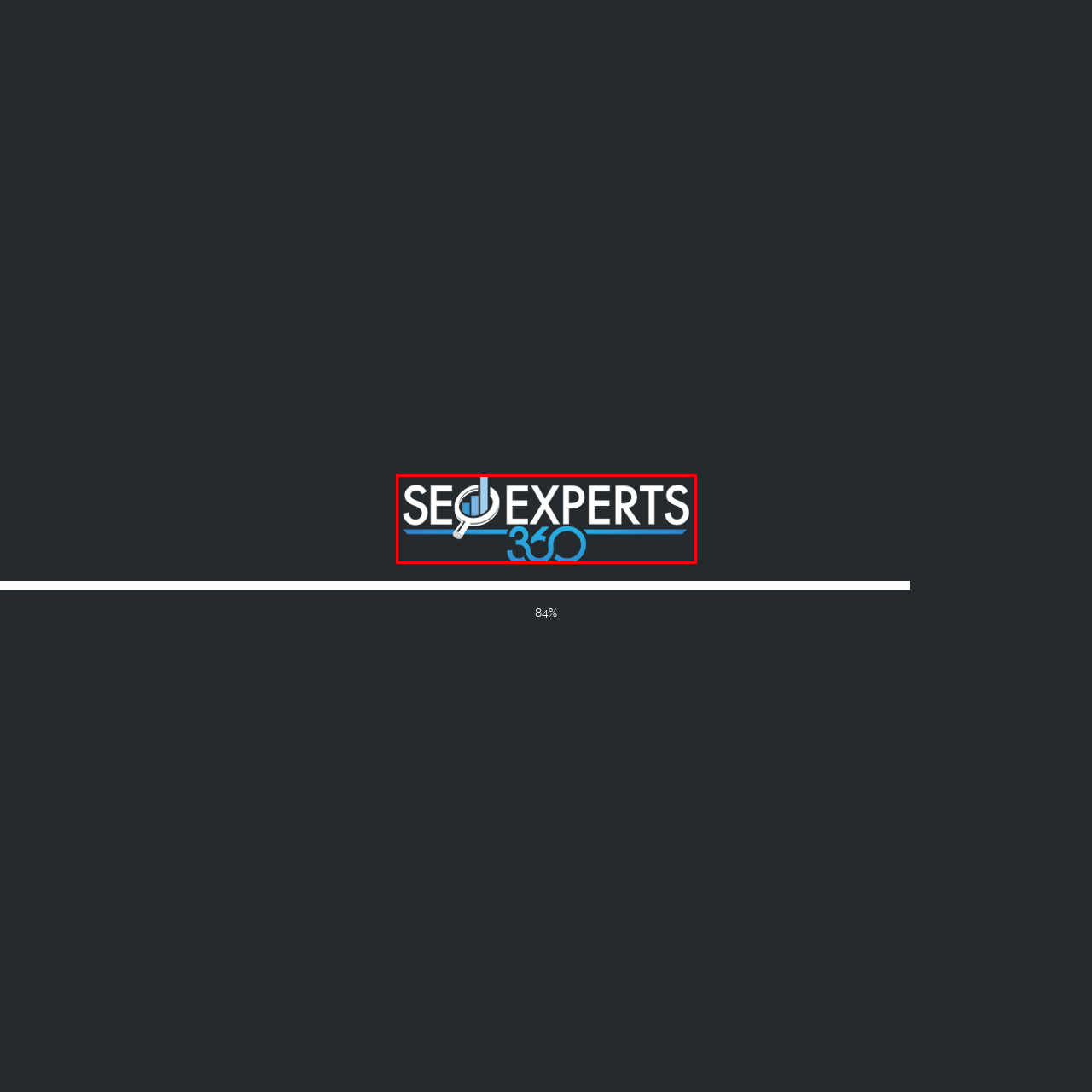View the area enclosed by the red box, What is the color scheme of the logo? Respond using one word or phrase.

Vibrant blues against a dark background